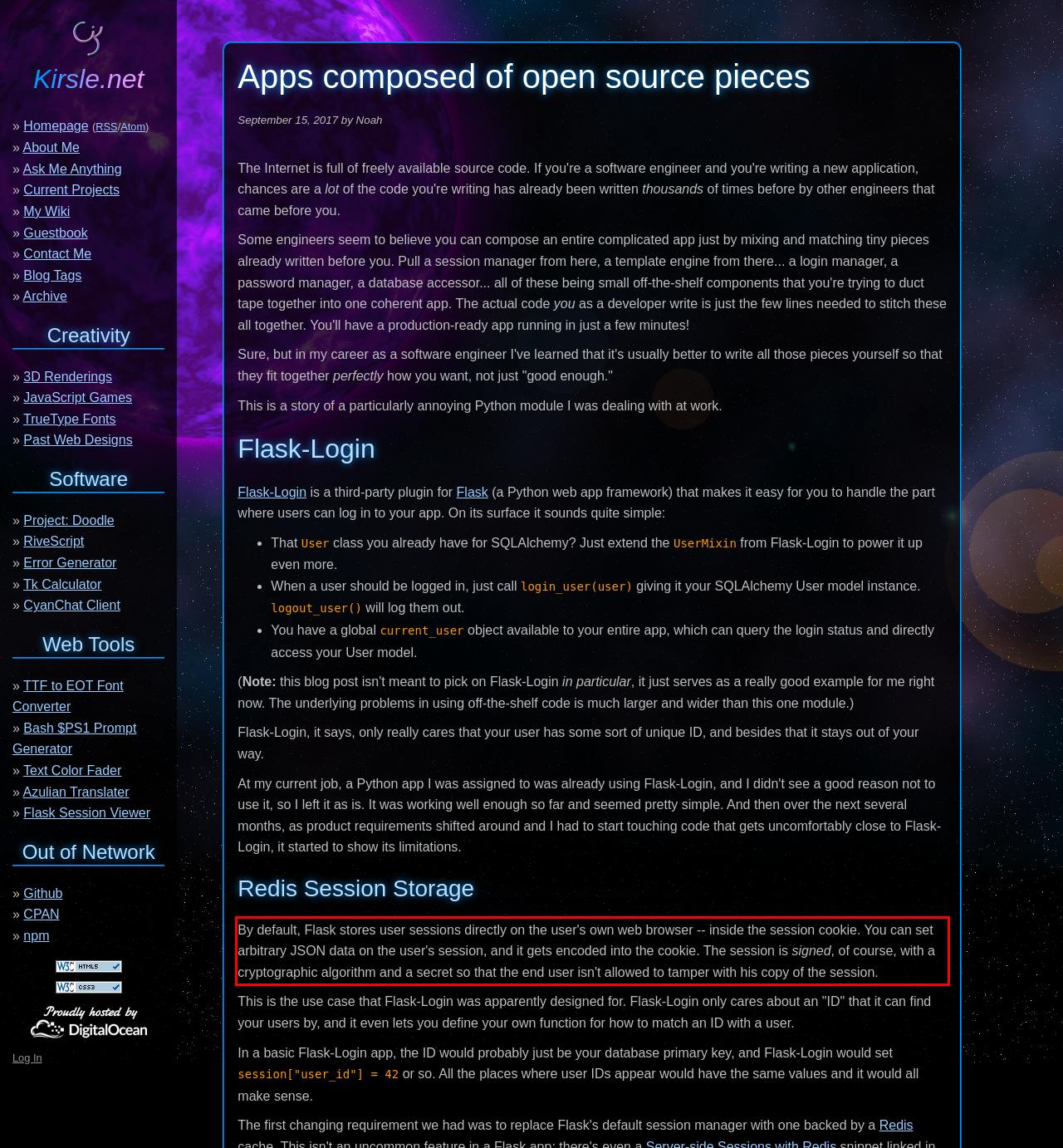Given a screenshot of a webpage, locate the red bounding box and extract the text it encloses.

By default, Flask stores user sessions directly on the user's own web browser -- inside the session cookie. You can set arbitrary JSON data on the user's session, and it gets encoded into the cookie. The session is signed, of course, with a cryptographic algorithm and a secret so that the end user isn't allowed to tamper with his copy of the session.